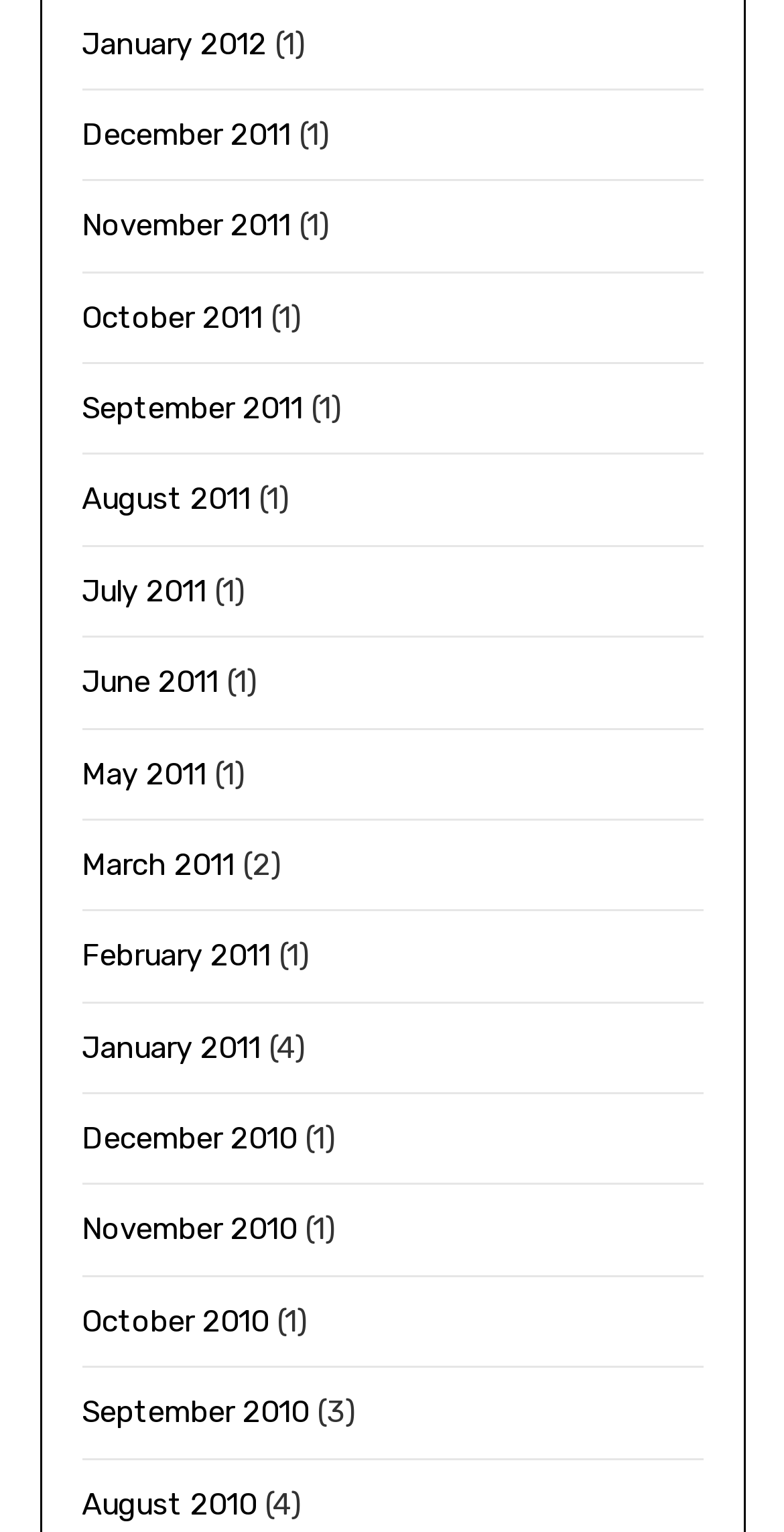Refer to the image and answer the question with as much detail as possible: What is the earliest month listed?

By examining the list of links, I found that the earliest month listed is December 2010, which is located at the bottom of the list.